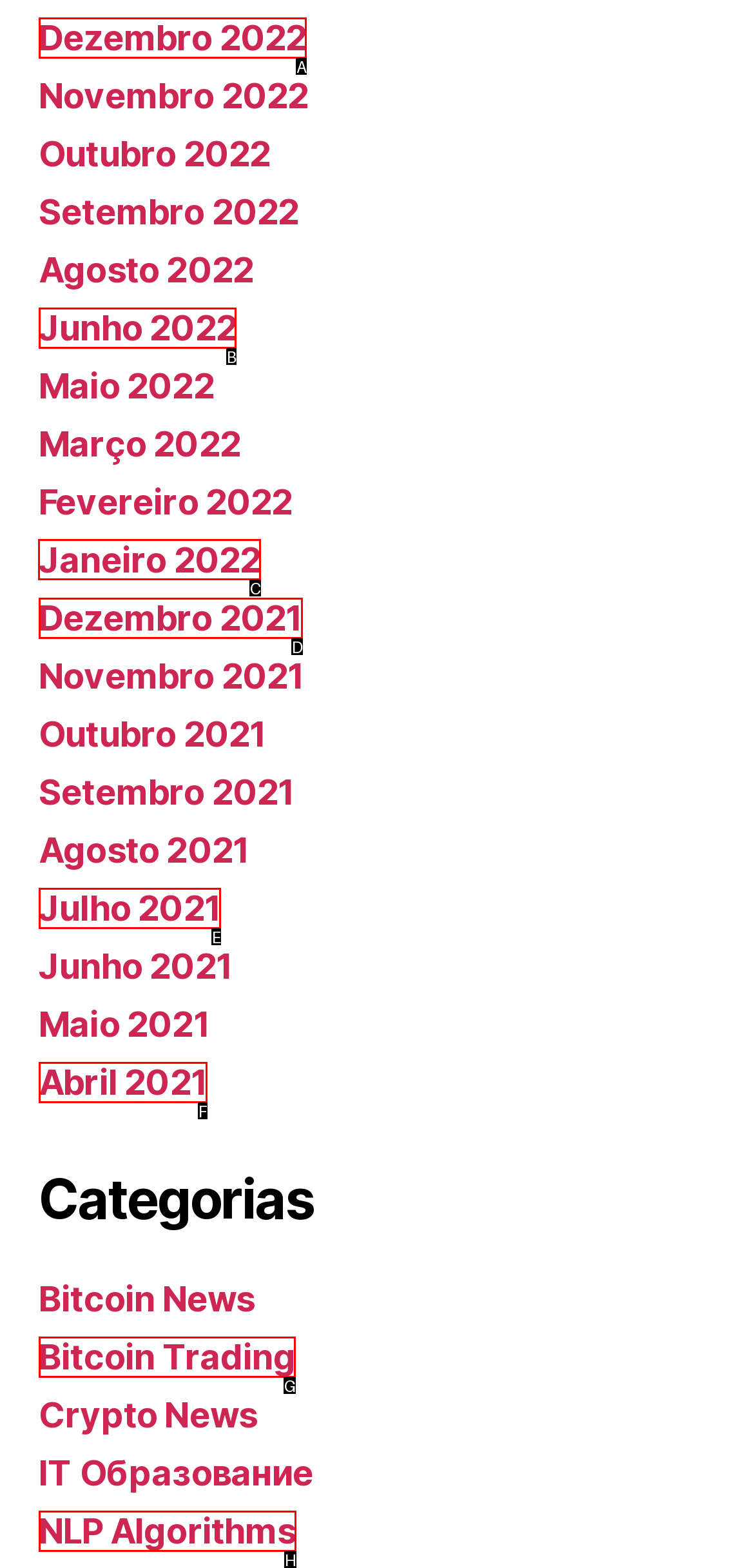Tell me which one HTML element I should click to complete the following task: Check posts for Janeiro 2022 Answer with the option's letter from the given choices directly.

C